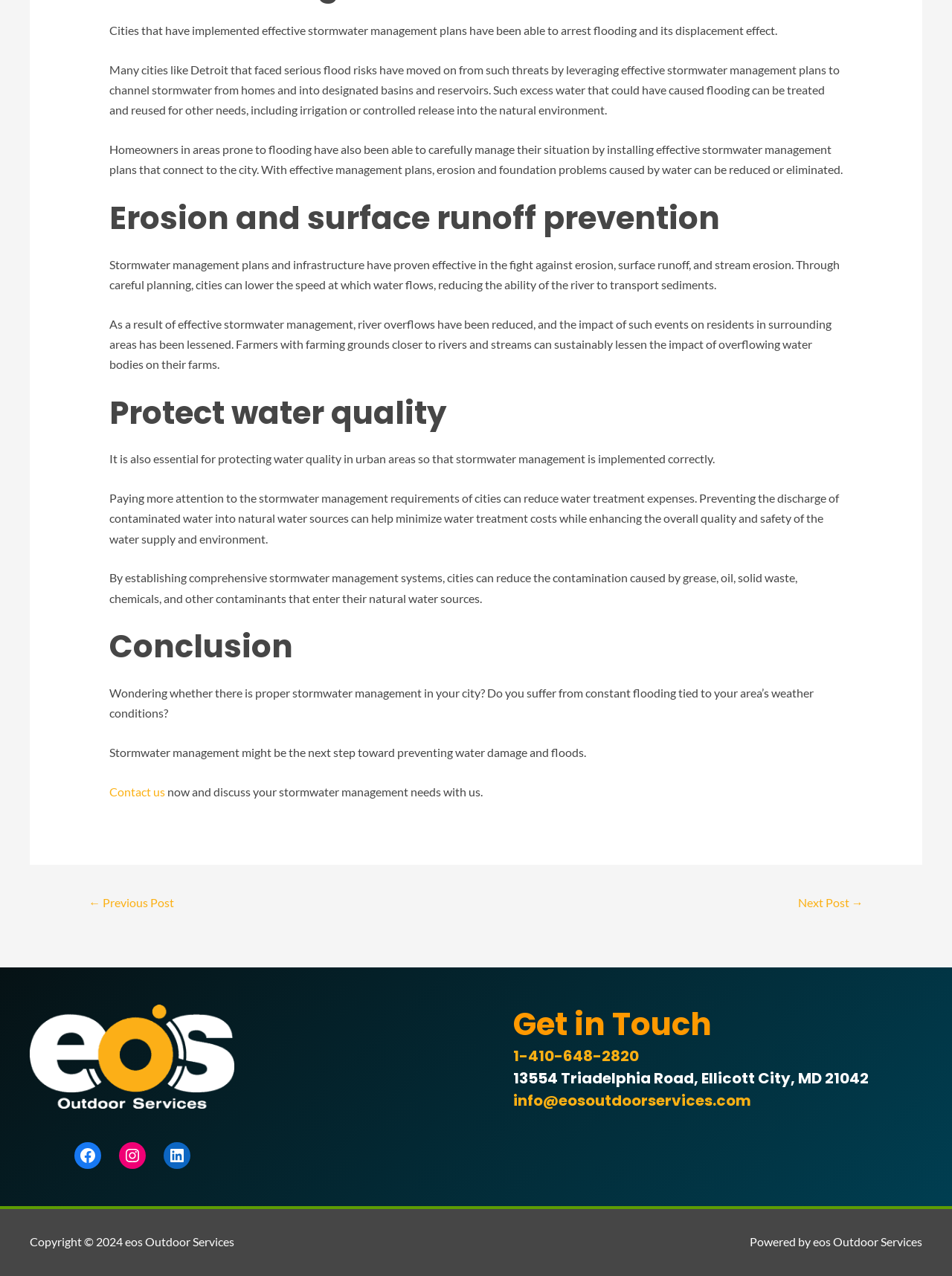What is the benefit of preventing the discharge of contaminated water into natural water sources? Refer to the image and provide a one-word or short phrase answer.

Minimize water treatment costs